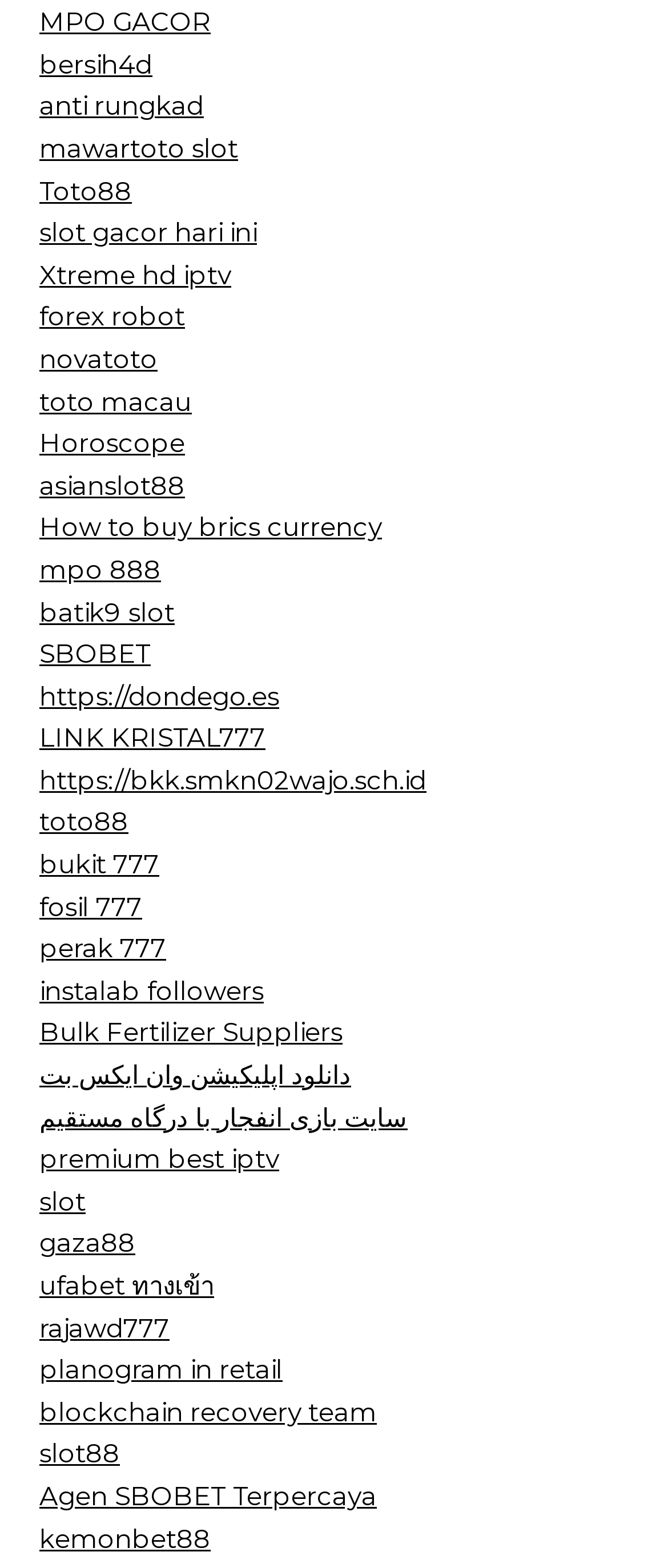Provide a brief response in the form of a single word or phrase:
How many links are on this webpage?

47